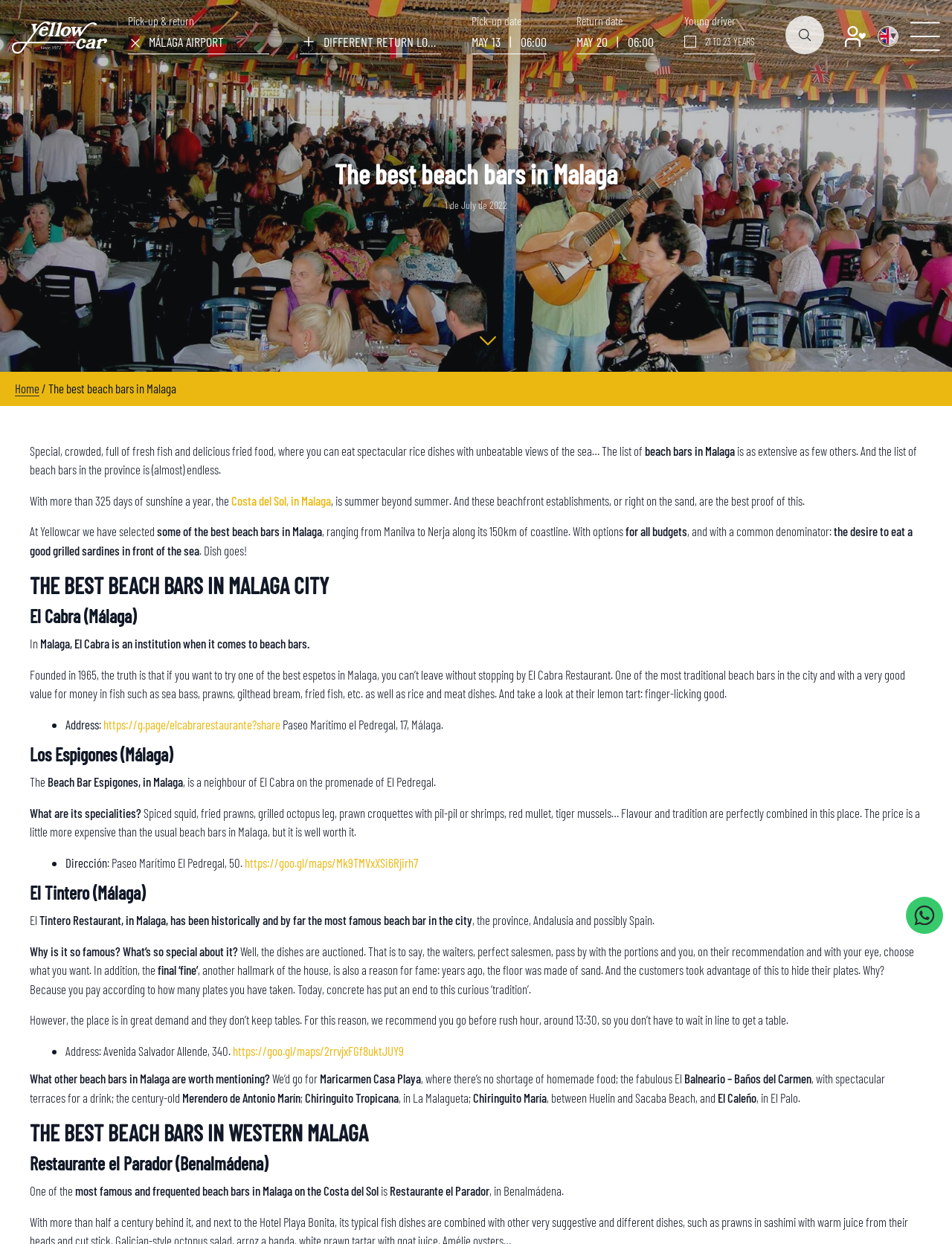Respond to the following query with just one word or a short phrase: 
What is the common denominator of the beach bars mentioned?

Desire to eat a good grilled sardines in front of the sea